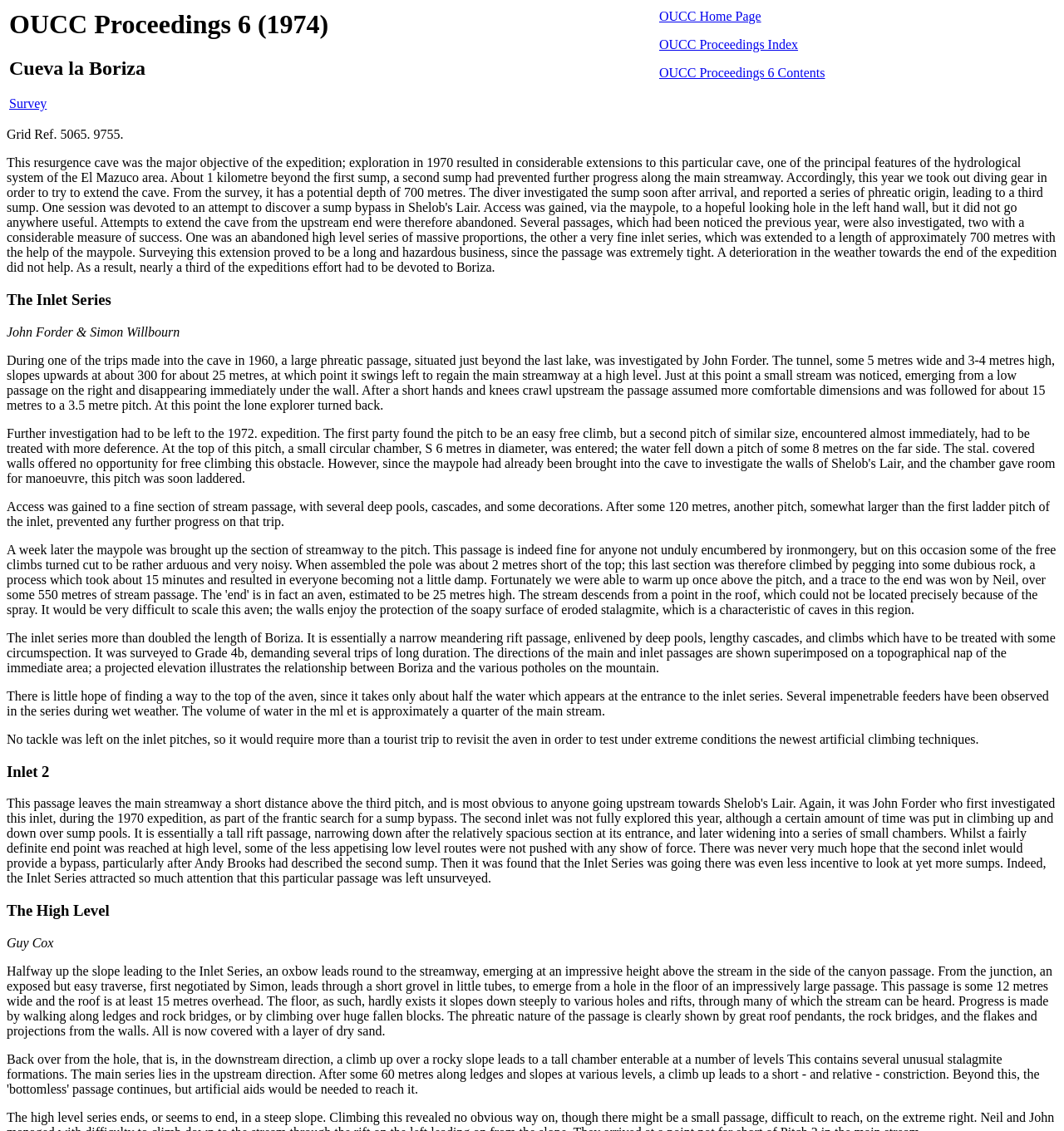Please determine the heading text of this webpage.

OUCC Proceedings 6 (1974)